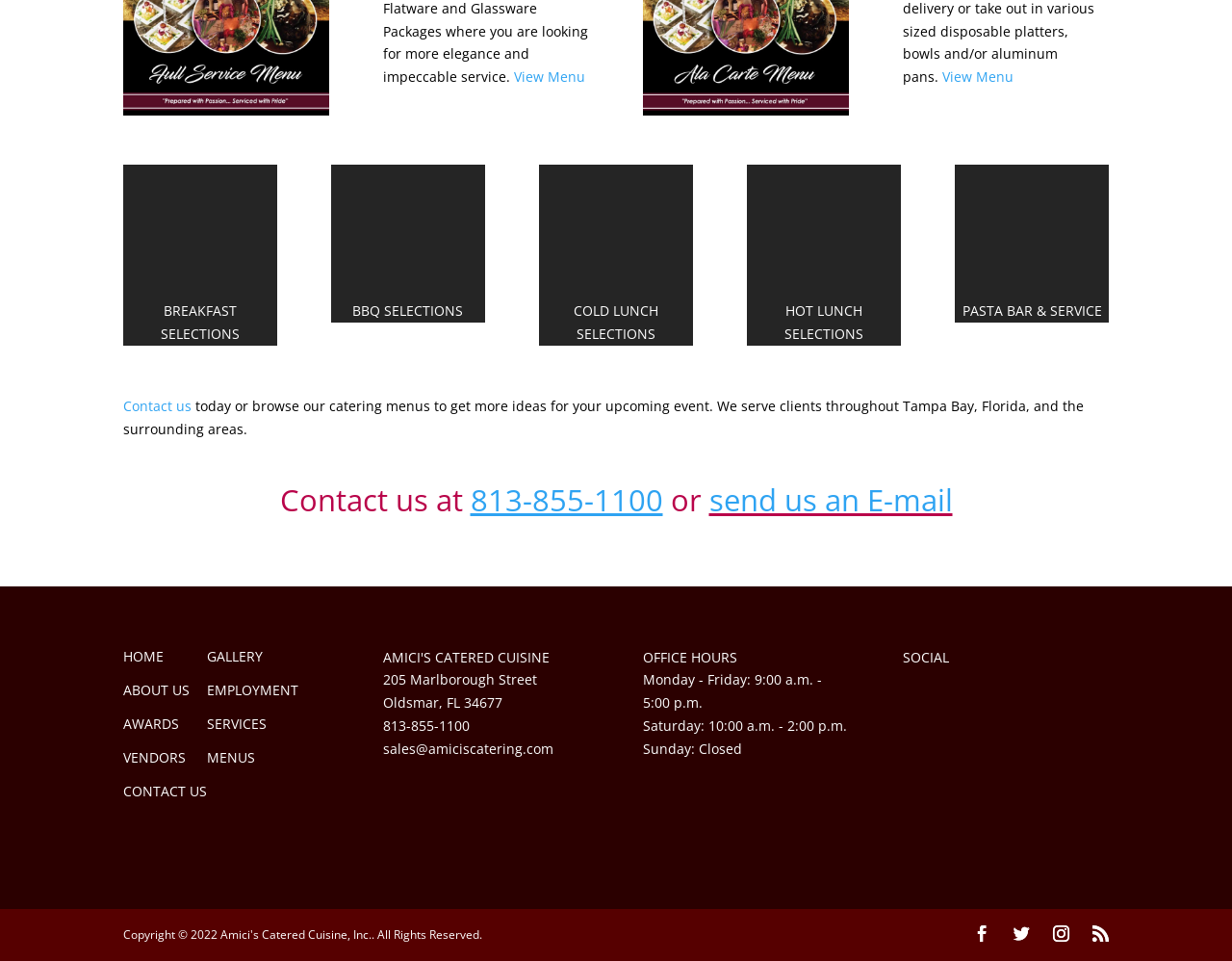Please predict the bounding box coordinates of the element's region where a click is necessary to complete the following instruction: "View breakfast selections". The coordinates should be represented by four float numbers between 0 and 1, i.e., [left, top, right, bottom].

[0.1, 0.172, 0.225, 0.281]